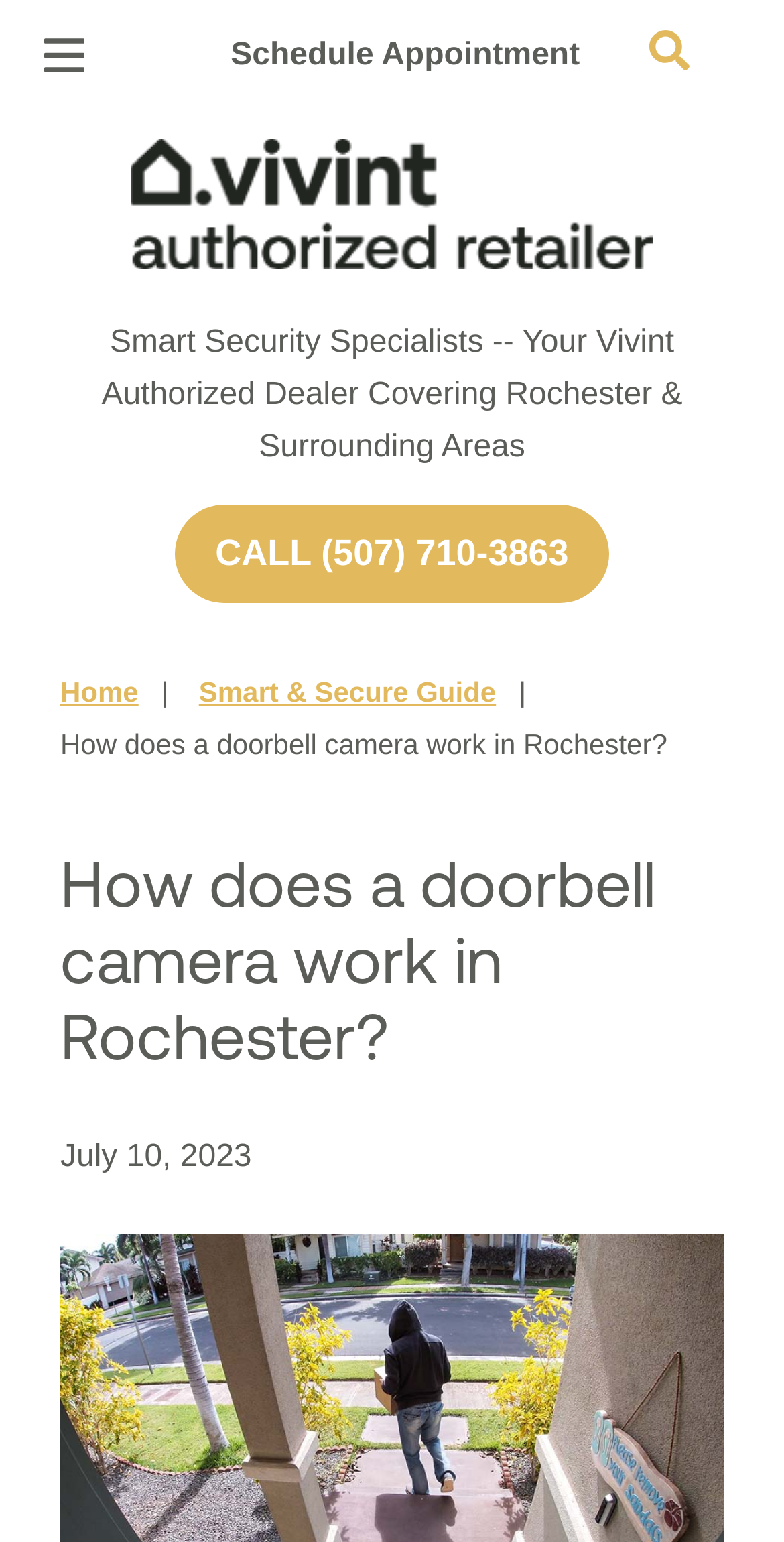Provide the bounding box coordinates of the HTML element this sentence describes: "CALL (507) 710-3863".

[0.223, 0.327, 0.777, 0.391]